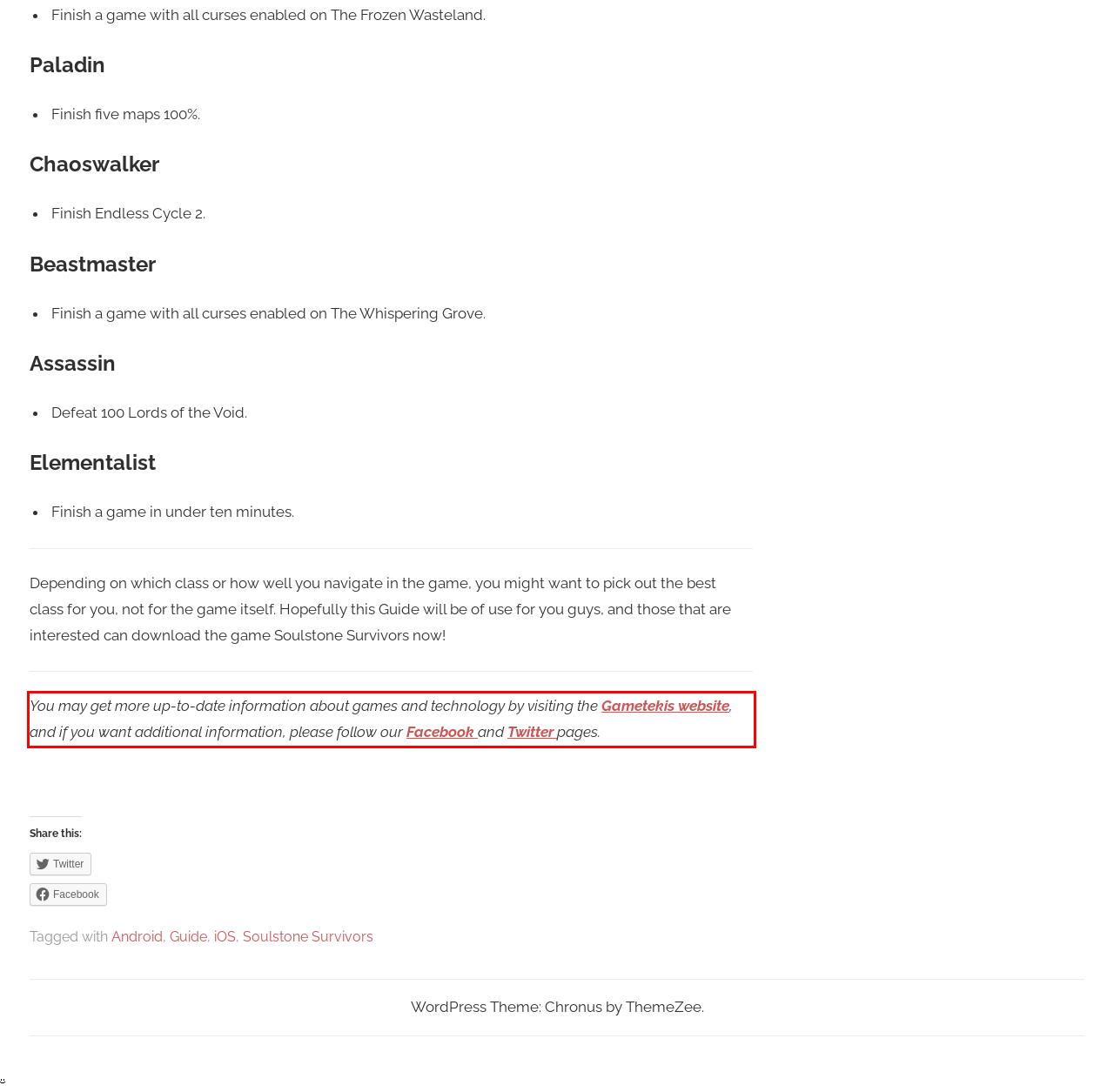Using the provided screenshot, read and generate the text content within the red-bordered area.

You may get more up-to-date information about games and technology by visiting the Gametekis website, and if you want additional information, please follow our Facebook and Twitter pages.